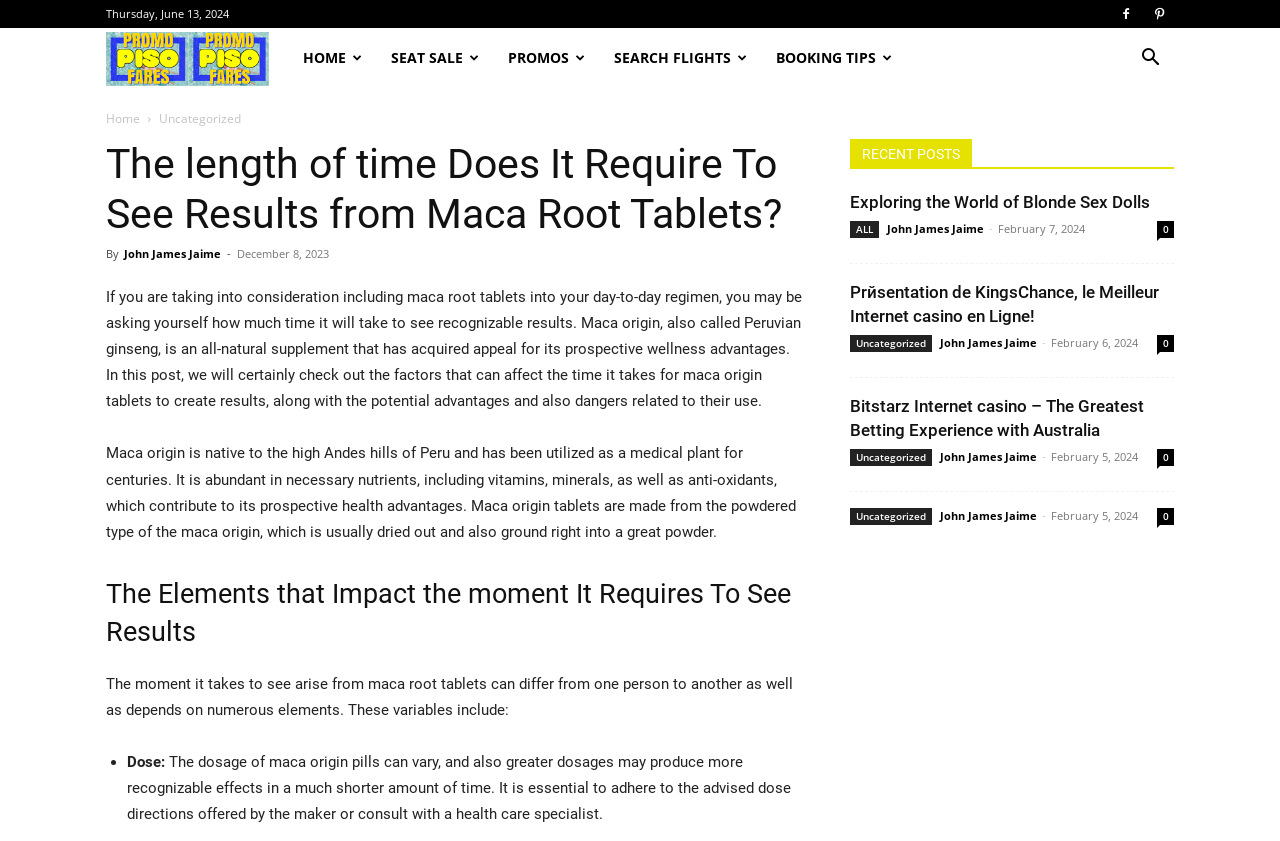Specify the bounding box coordinates for the region that must be clicked to perform the given instruction: "Read the article 'The length of time Does It Require To See Results from Maca Root Tablets?'".

[0.083, 0.165, 0.627, 0.284]